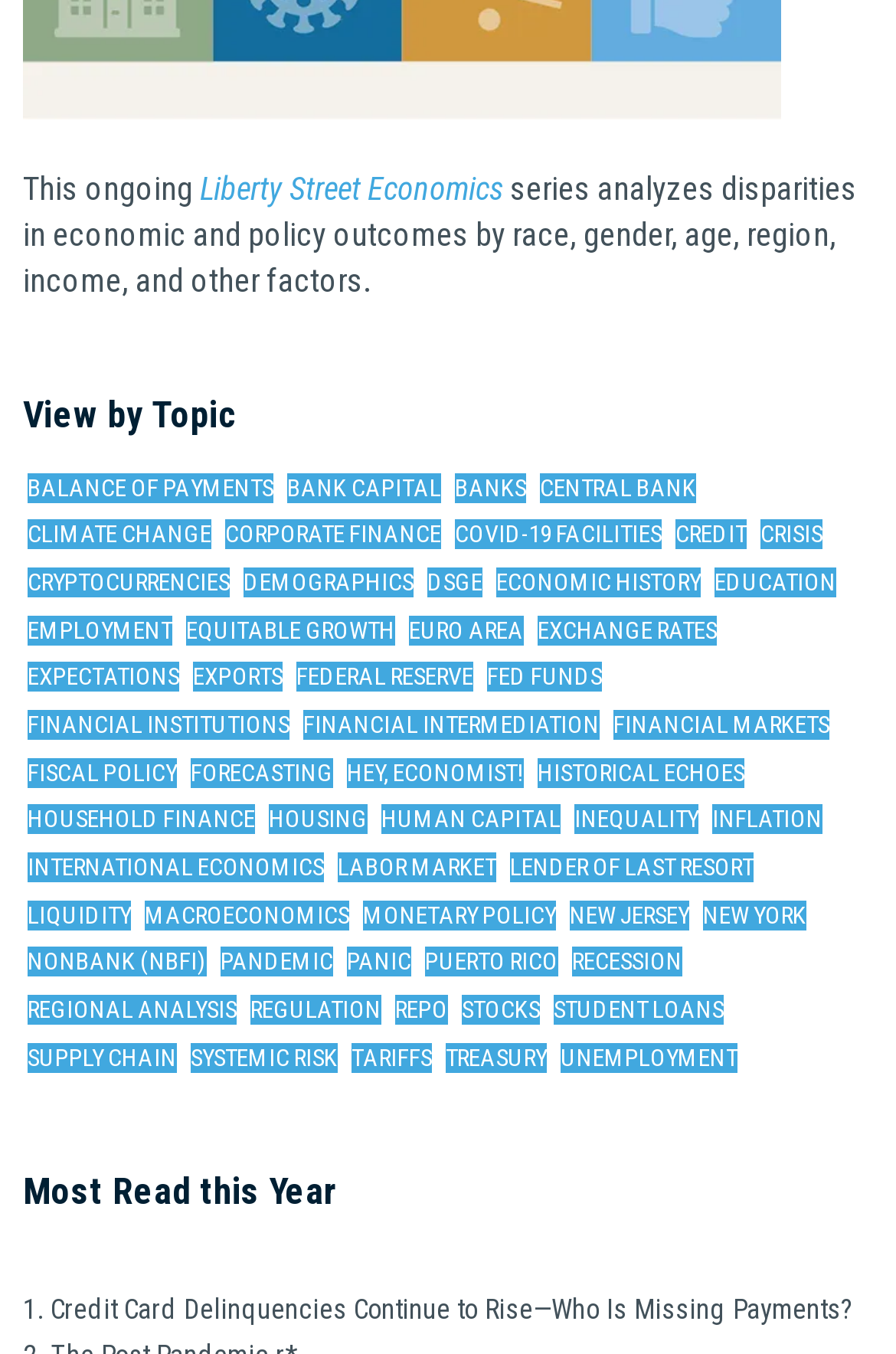Identify the bounding box coordinates for the element that needs to be clicked to fulfill this instruction: "View Liberty Street Economics series". Provide the coordinates in the format of four float numbers between 0 and 1: [left, top, right, bottom].

[0.223, 0.125, 0.562, 0.152]